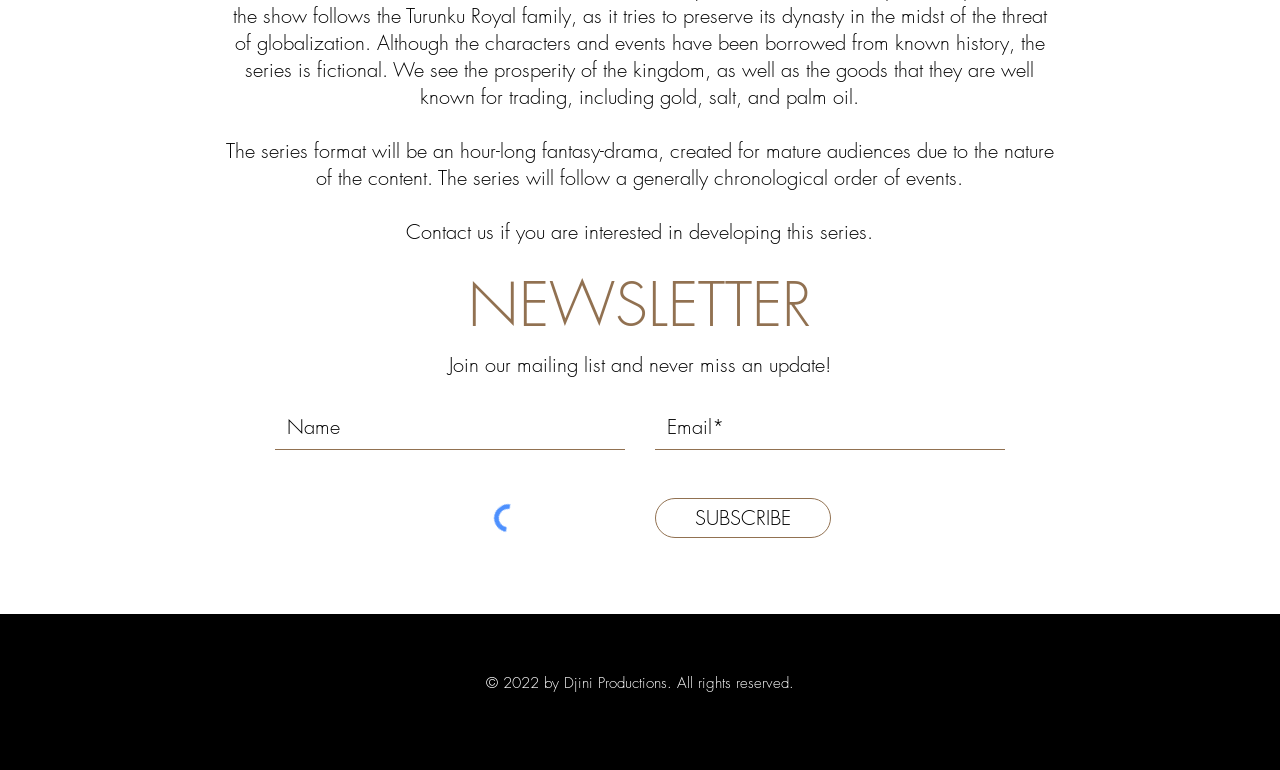Utilize the information from the image to answer the question in detail:
What is the purpose of the series?

Based on the StaticText element with the content 'The series format will be an hour-long fantasy-drama, created for mature audiences due to the nature of the content.', it can be inferred that the purpose of the series is to provide a fantasy-drama experience for mature audiences.